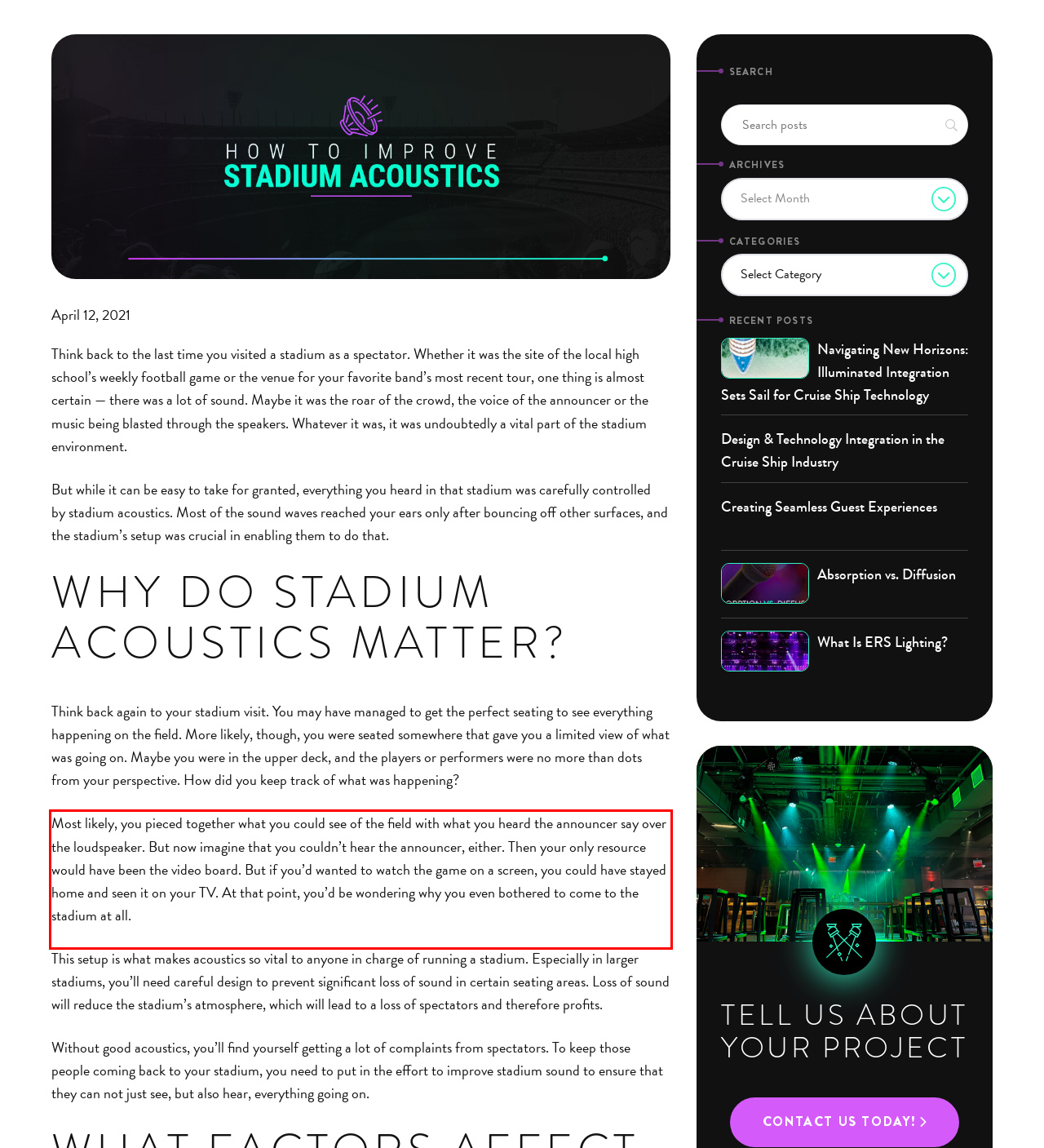Using the provided webpage screenshot, recognize the text content in the area marked by the red bounding box.

Most likely, you pieced together what you could see of the field with what you heard the announcer say over the loudspeaker. But now imagine that you couldn’t hear the announcer, either. Then your only resource would have been the video board. But if you’d wanted to watch the game on a screen, you could have stayed home and seen it on your TV. At that point, you’d be wondering why you even bothered to come to the stadium at all.